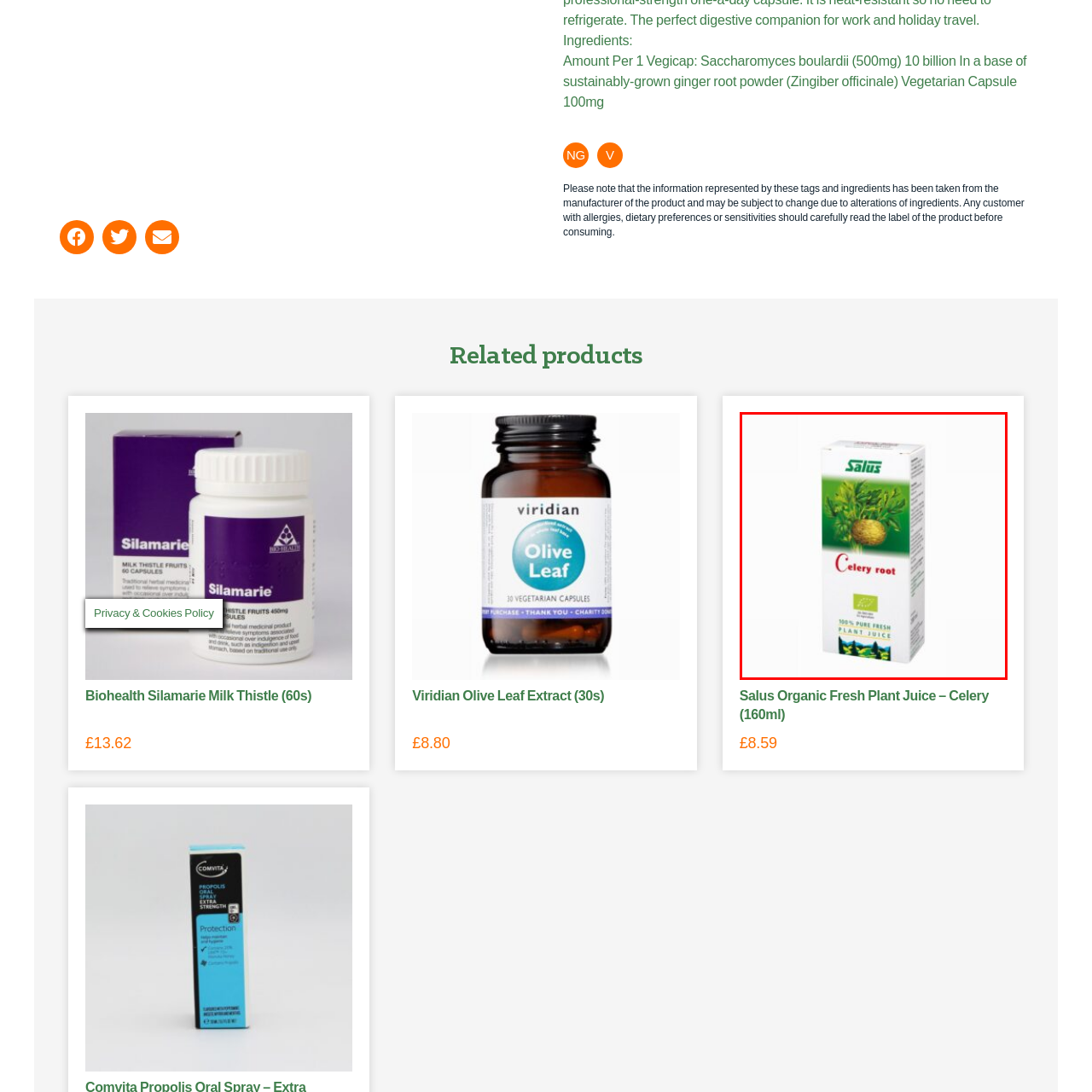Look at the photo within the red outline and describe it thoroughly.

The image showcases a product packaging for "Salus Organic Fresh Plant Juice – Celery," presented in a sleek, rectangular box. The design prominently features vibrant graphics of a celery root, highlighting its freshness and organic quality. The top of the box displays the "Salus" brand logo, while the front label clearly states "Celery root" in bold lettering. Additionally, it boasts a certification mark indicating that it is "100% Pure Fresh Plant Juice," underscoring the product’s natural ingredients. This packaging is designed to appeal to health-conscious consumers seeking organic and wholesome remedies.